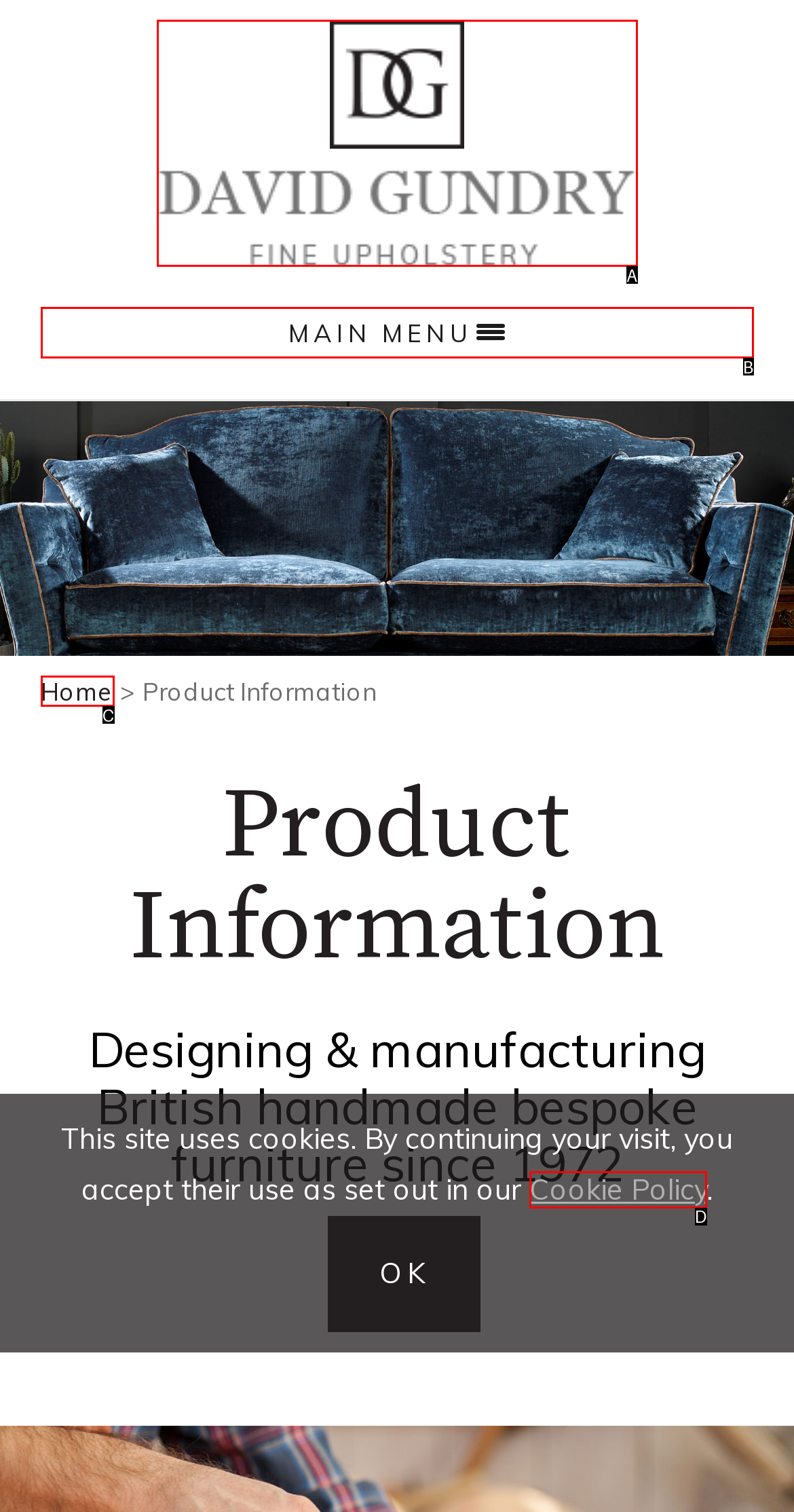Looking at the description: Cookie Policy, identify which option is the best match and respond directly with the letter of that option.

D